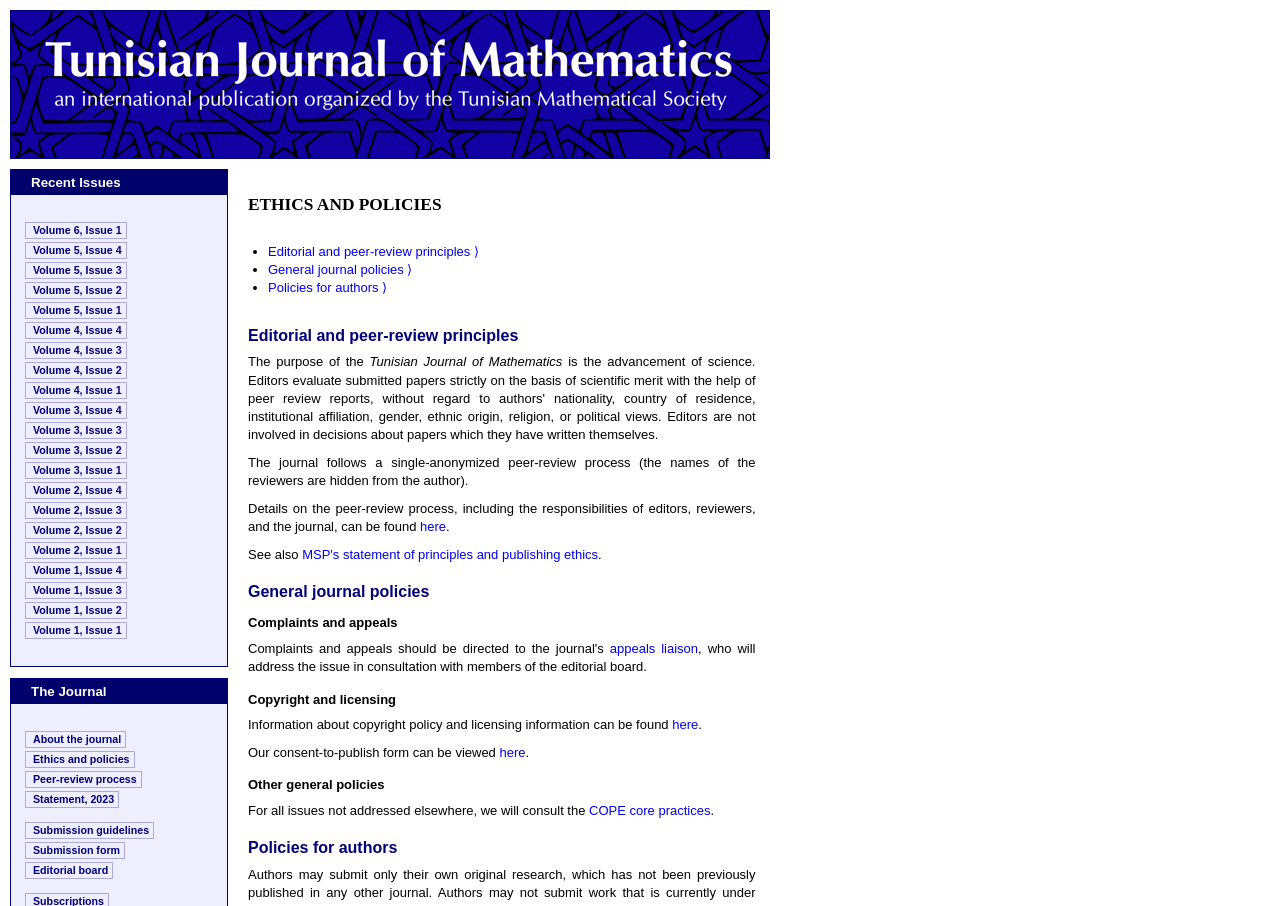Identify and provide the bounding box for the element described by: "Volume 4, Issue 4".

[0.02, 0.355, 0.099, 0.374]